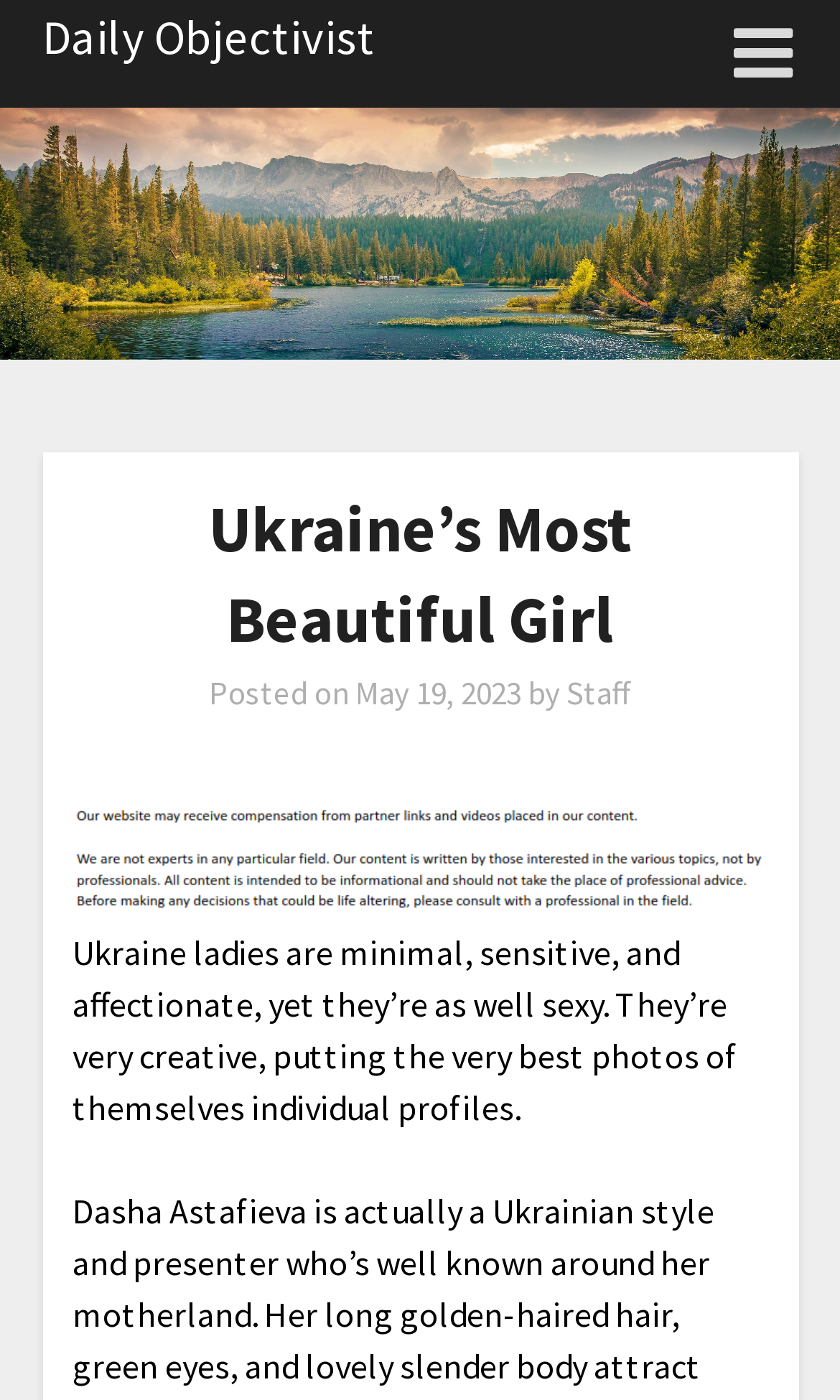What is the description of Ukraine ladies?
Give a detailed and exhaustive answer to the question.

I found the description of Ukraine ladies by reading the static text 'Ukraine ladies are minimal, sensitive, and affectionate, yet they’re as well sexy.' which provides the description.